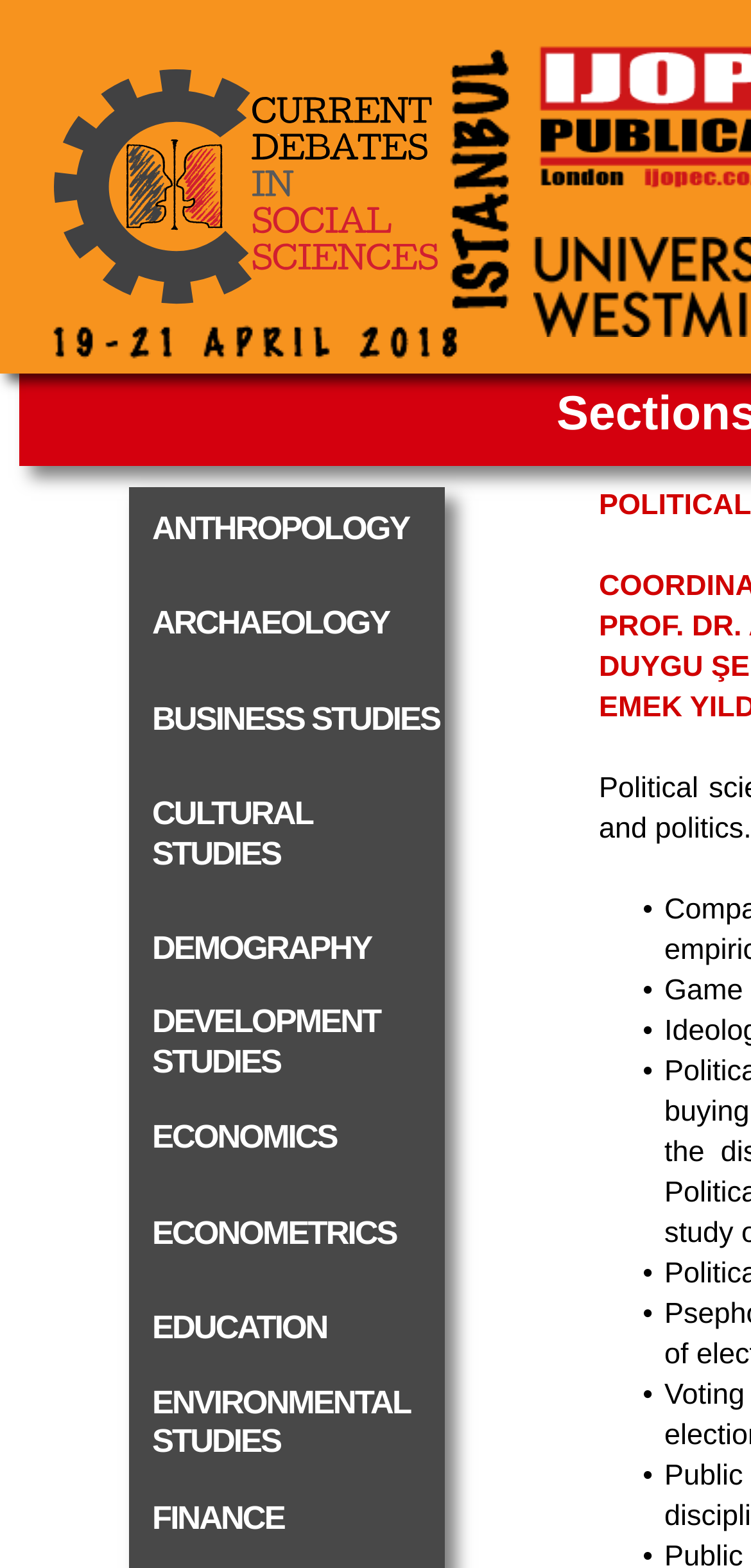Respond to the question below with a single word or phrase: How many links are there in the webpage?

9